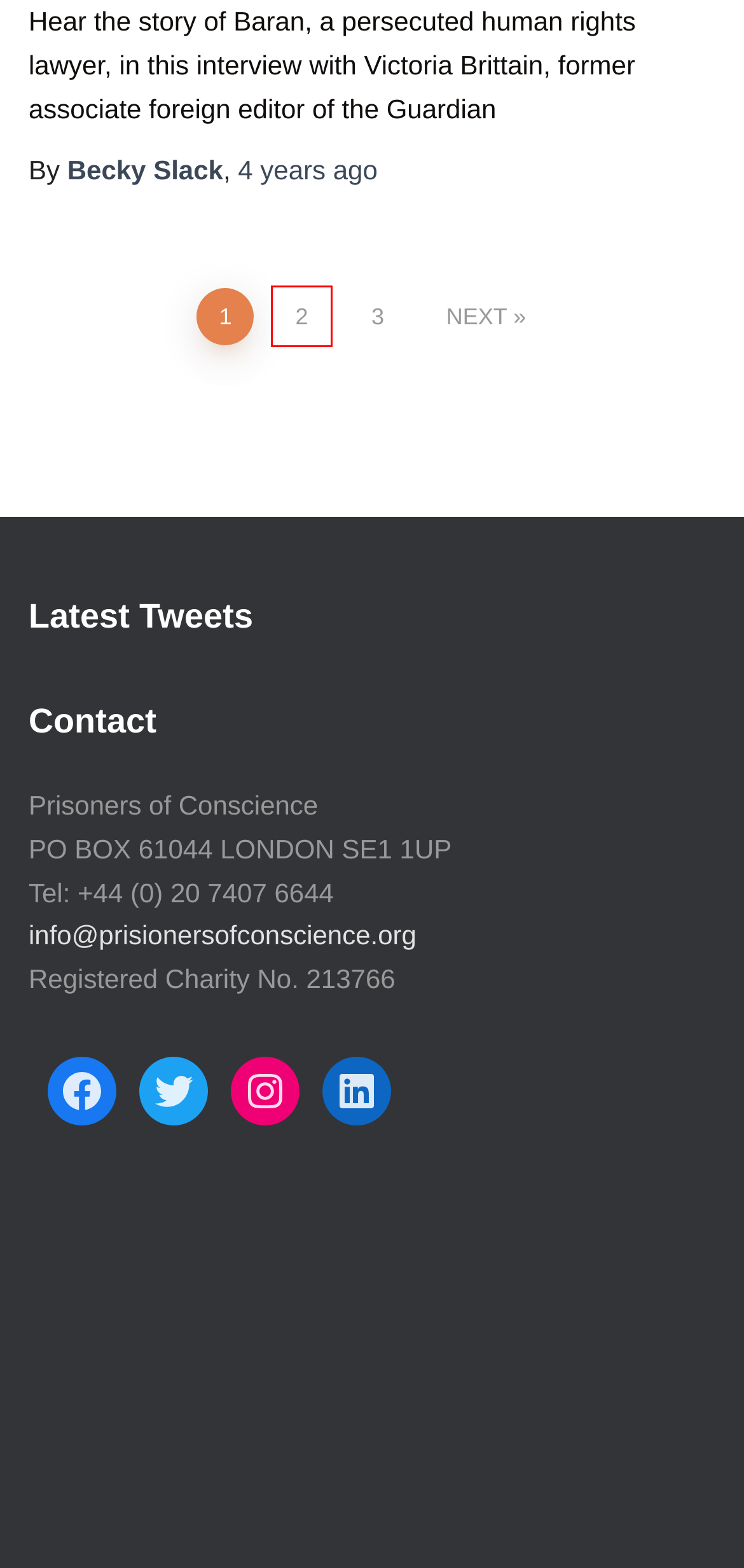You are provided with a screenshot of a webpage that has a red bounding box highlighting a UI element. Choose the most accurate webpage description that matches the new webpage after clicking the highlighted element. Here are your choices:
A. EVENT: How to survive and thrive as a prisoner of conscience - Prisoners of Conscience
B. Complaints procedure - Prisoners of Conscience
C. The changing look of Prisoners of Conscience - Prisoners of Conscience
D. Donate - Prisoners of Conscience
E. Announcements Archives - Page 3 of 3 - Prisoners of Conscience
F. Contact us - Prisoners of Conscience
G. Becky Slack, Author at Prisoners of Conscience
H. Announcements Archives - Page 2 of 3 - Prisoners of Conscience

H